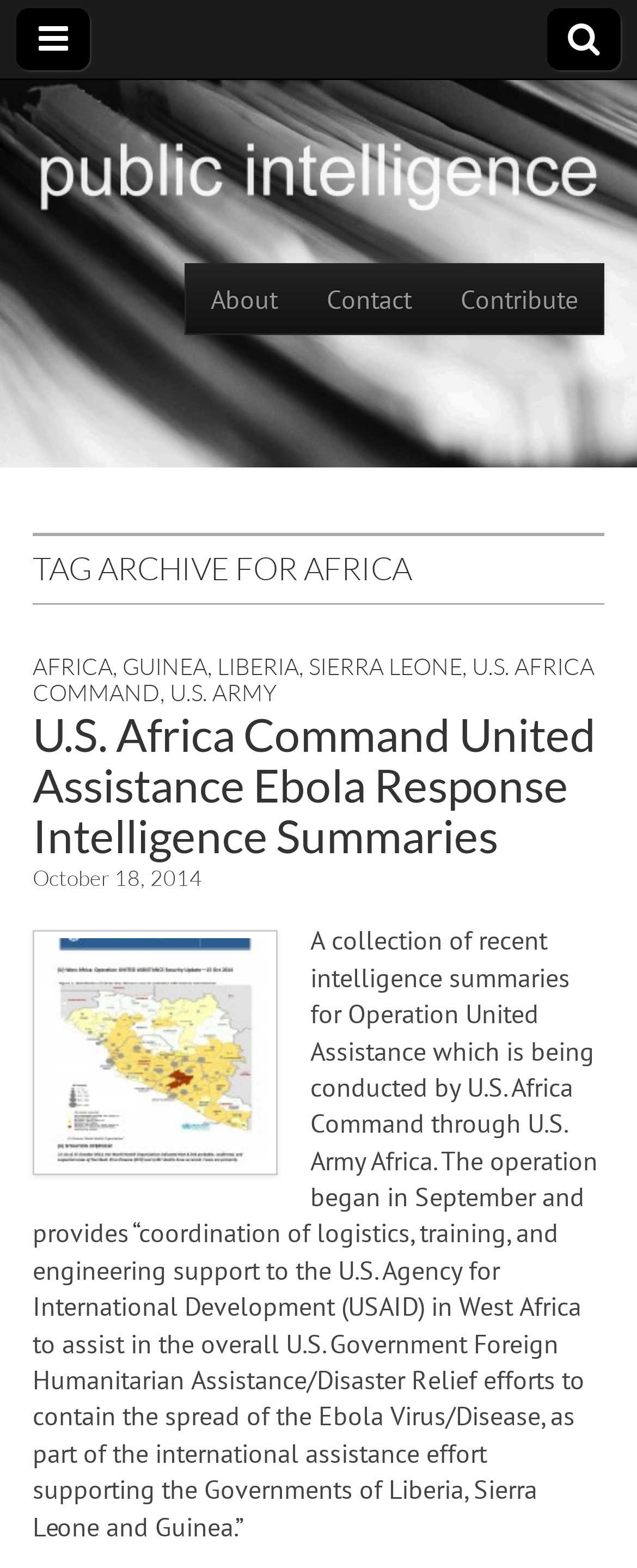Please locate the bounding box coordinates for the element that should be clicked to achieve the following instruction: "Click the October 18, 2014 link". Ensure the coordinates are given as four float numbers between 0 and 1, i.e., [left, top, right, bottom].

[0.051, 0.552, 0.318, 0.568]